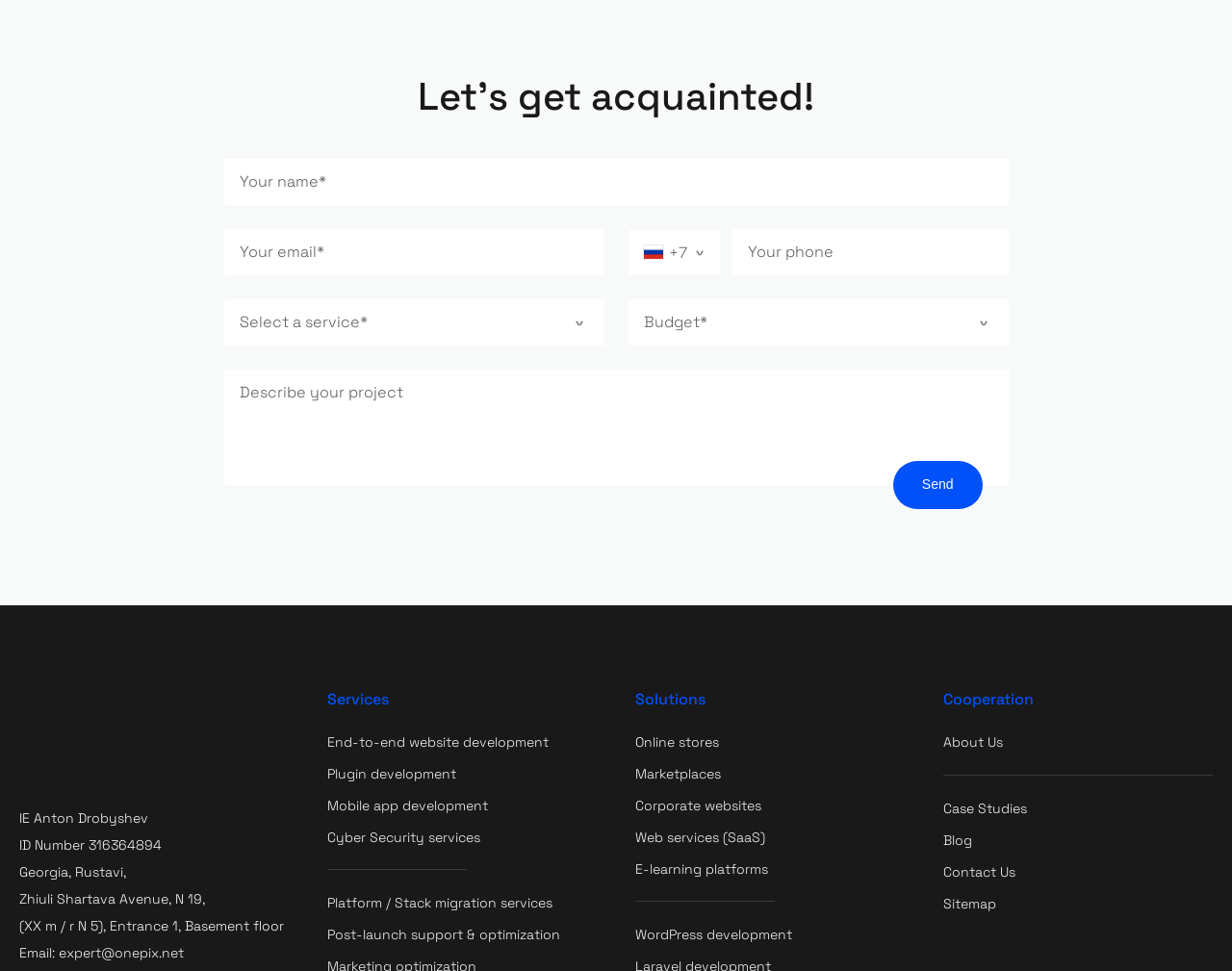Please locate the bounding box coordinates of the element that needs to be clicked to achieve the following instruction: "View the About Us page". The coordinates should be four float numbers between 0 and 1, i.e., [left, top, right, bottom].

[0.766, 0.751, 0.814, 0.778]